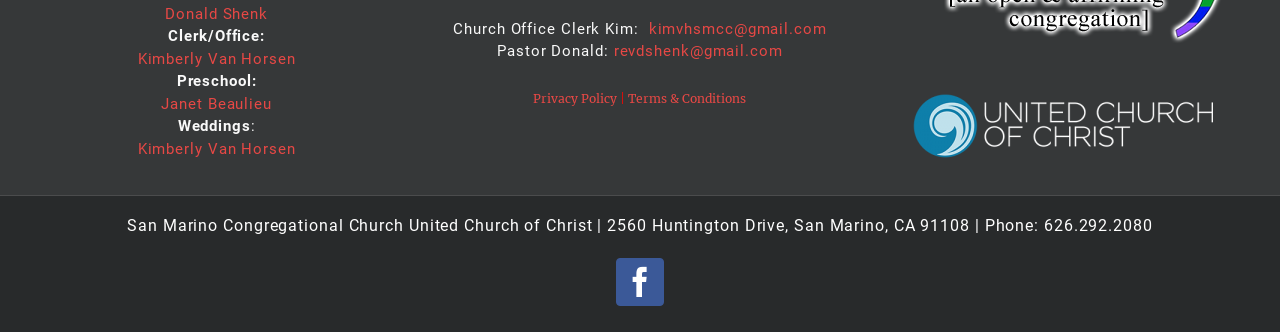Identify the bounding box coordinates of the clickable section necessary to follow the following instruction: "View the privacy policy". The coordinates should be presented as four float numbers from 0 to 1, i.e., [left, top, right, bottom].

[0.417, 0.275, 0.482, 0.321]